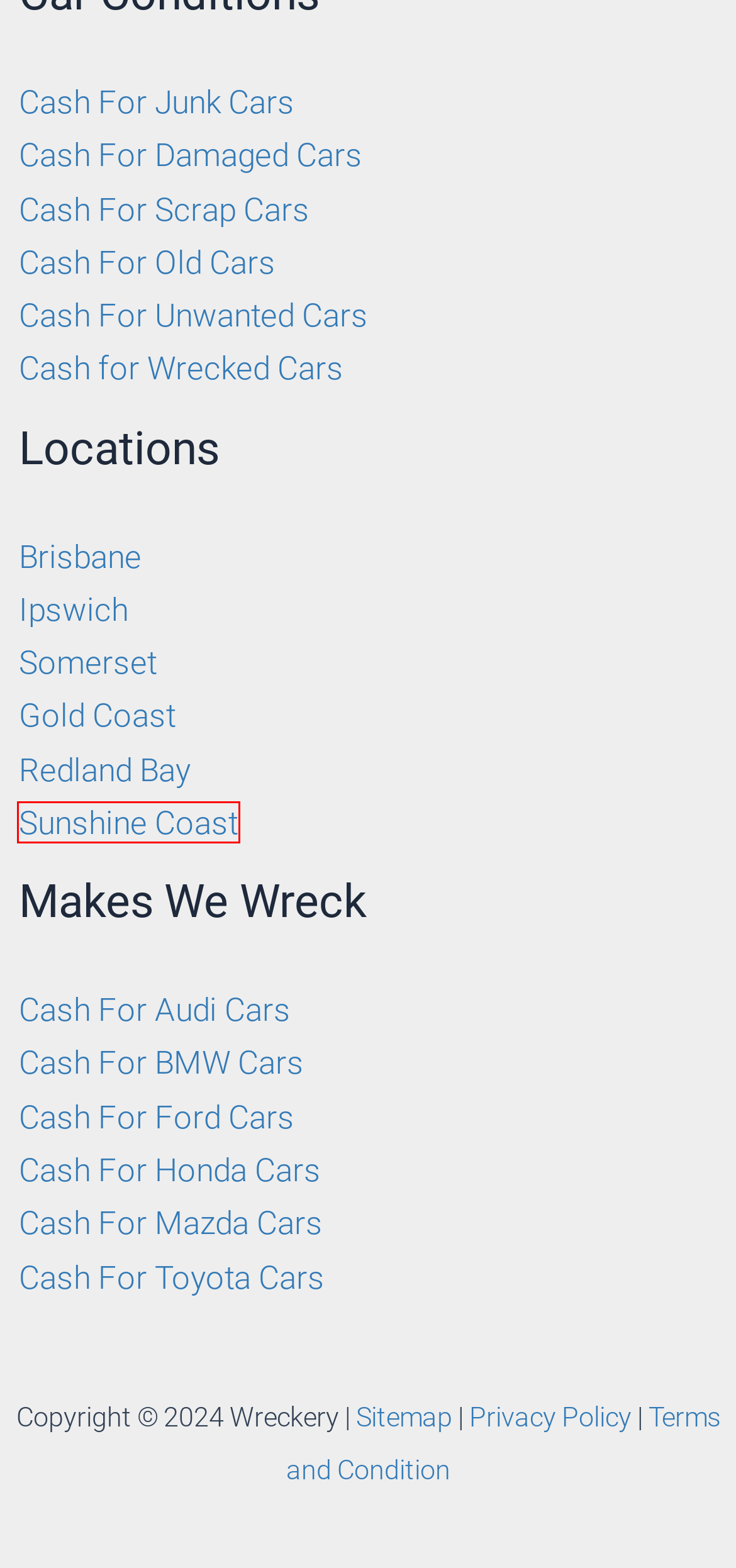Given a screenshot of a webpage with a red bounding box highlighting a UI element, determine which webpage description best matches the new webpage that appears after clicking the highlighted element. Here are the candidates:
A. Car Wreckers Sunshine Coast | Sell Your Car For Cash Today
B. Cash For Car Wreckers Redland Bay Upto 12k Free Removals
C. BMW Wreckers | Cash For BMW Cars Removal in Brisbane
D. Mazda Wreckers | Cash For Mazda Cars Removals Brisbane
E. Car Wreckers Gold Coast | Top Auto Wrecking Services | Best Cash for Cars
F. Cash for Junk Cars | Hassle-Free Junk Car Removals
G. Audi Wreckers | Cash For Audi Cars Removal in Brisbane
H. Toyota Wreckers | Cash For Toyota Cars Brisbane

A